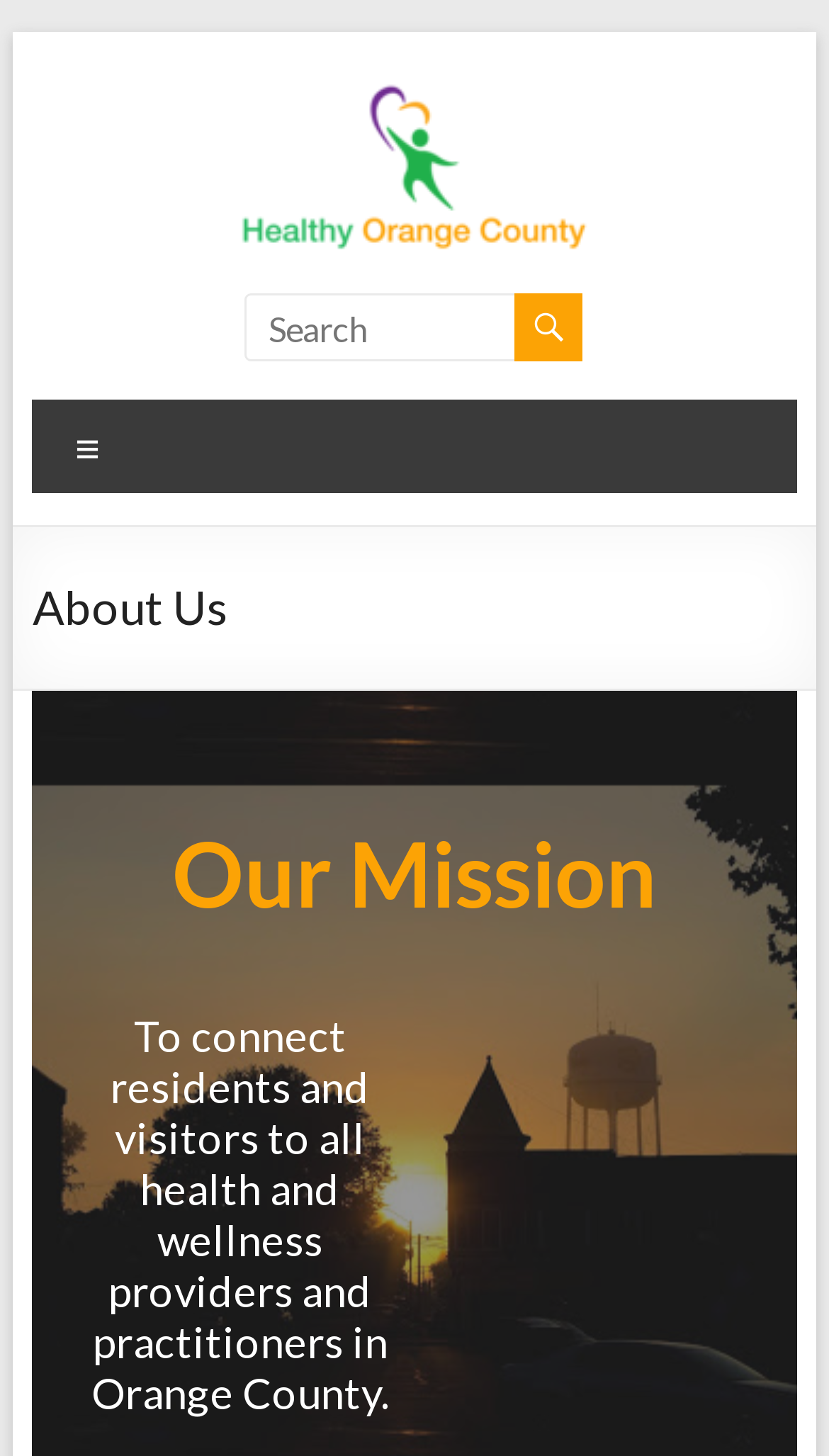What is the main topic of the webpage?
Refer to the screenshot and respond with a concise word or phrase.

About Us